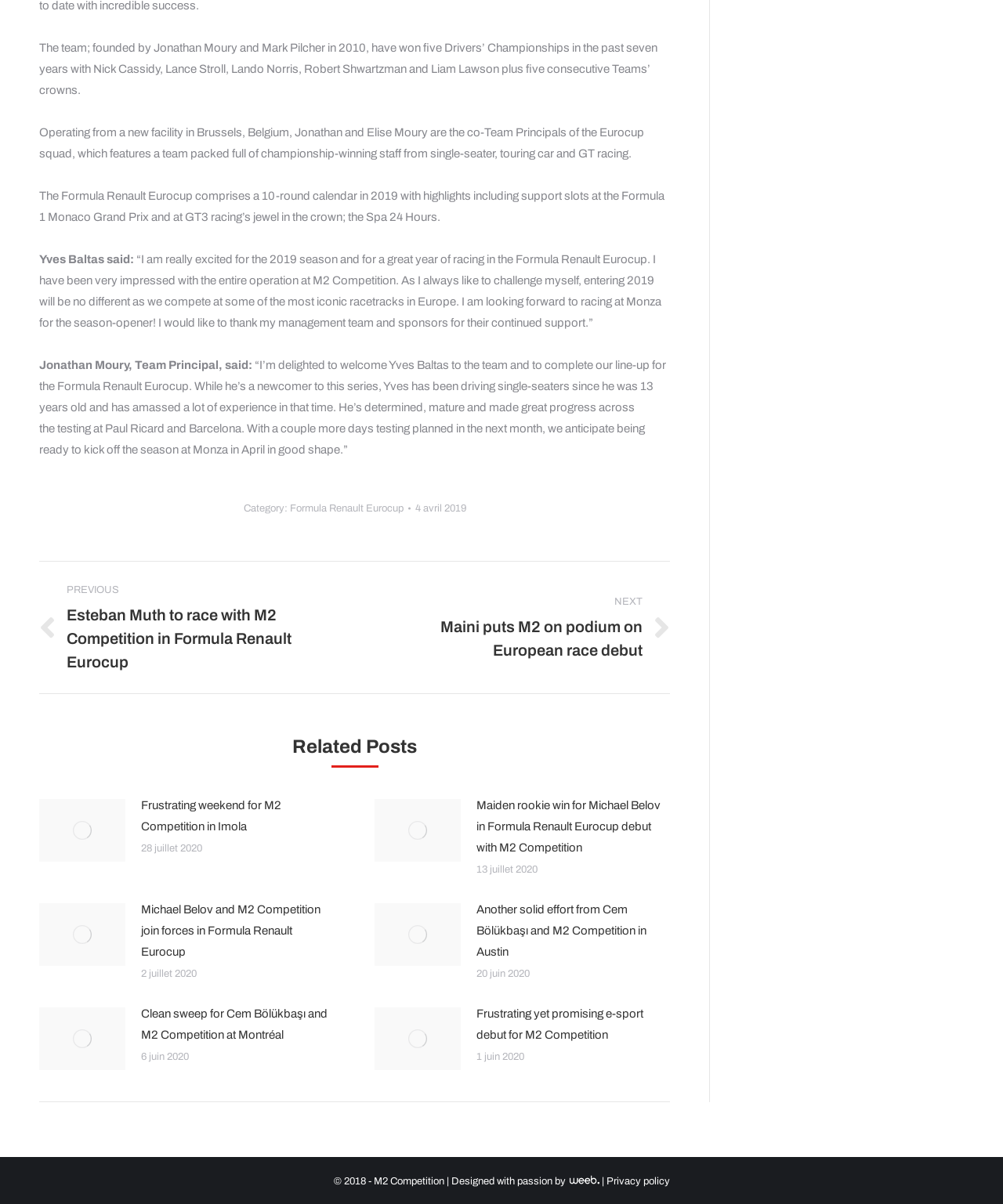How many articles are listed under 'Related Posts'?
Carefully analyze the image and provide a thorough answer to the question.

Under the 'Related Posts' heading, there are four article elements with IDs 479, 480, 481, and 482, each containing a link to a post and a time element.